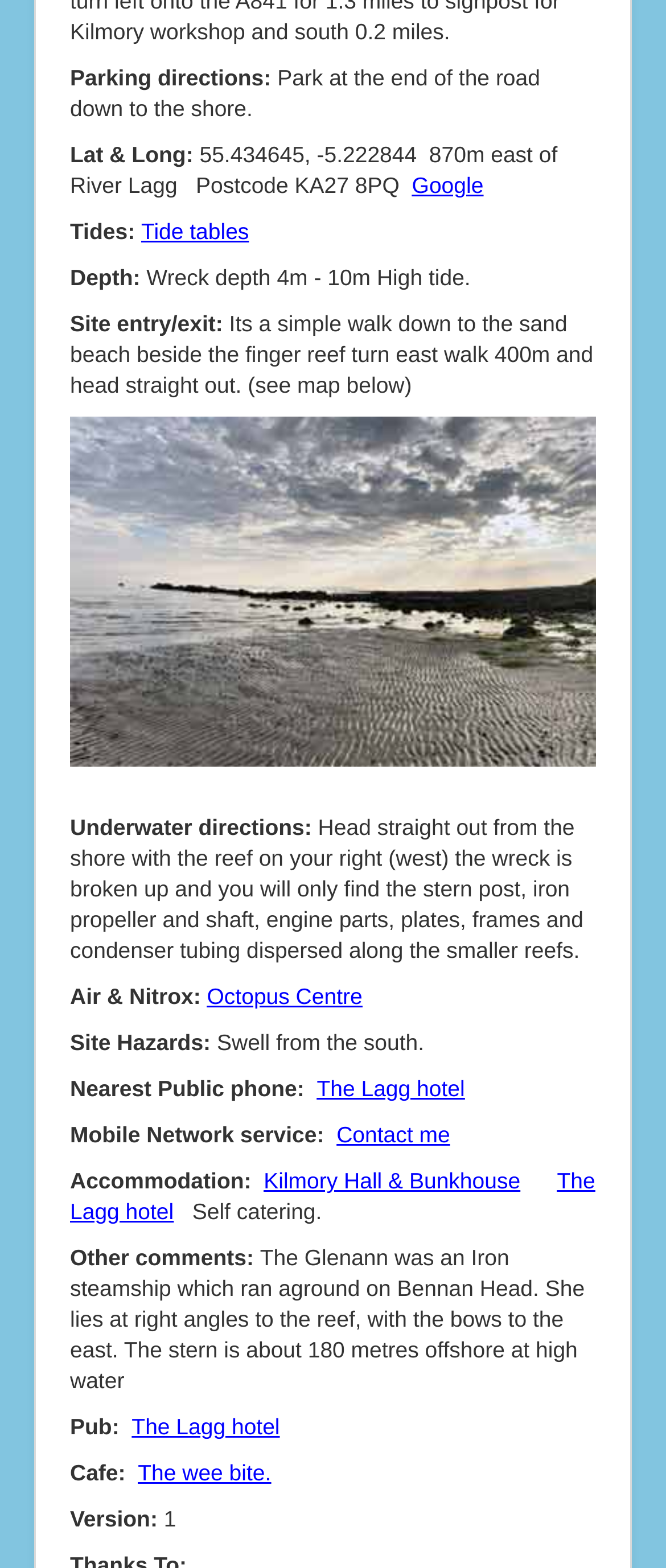Please identify the coordinates of the bounding box that should be clicked to fulfill this instruction: "View Tide tables".

[0.212, 0.139, 0.374, 0.156]